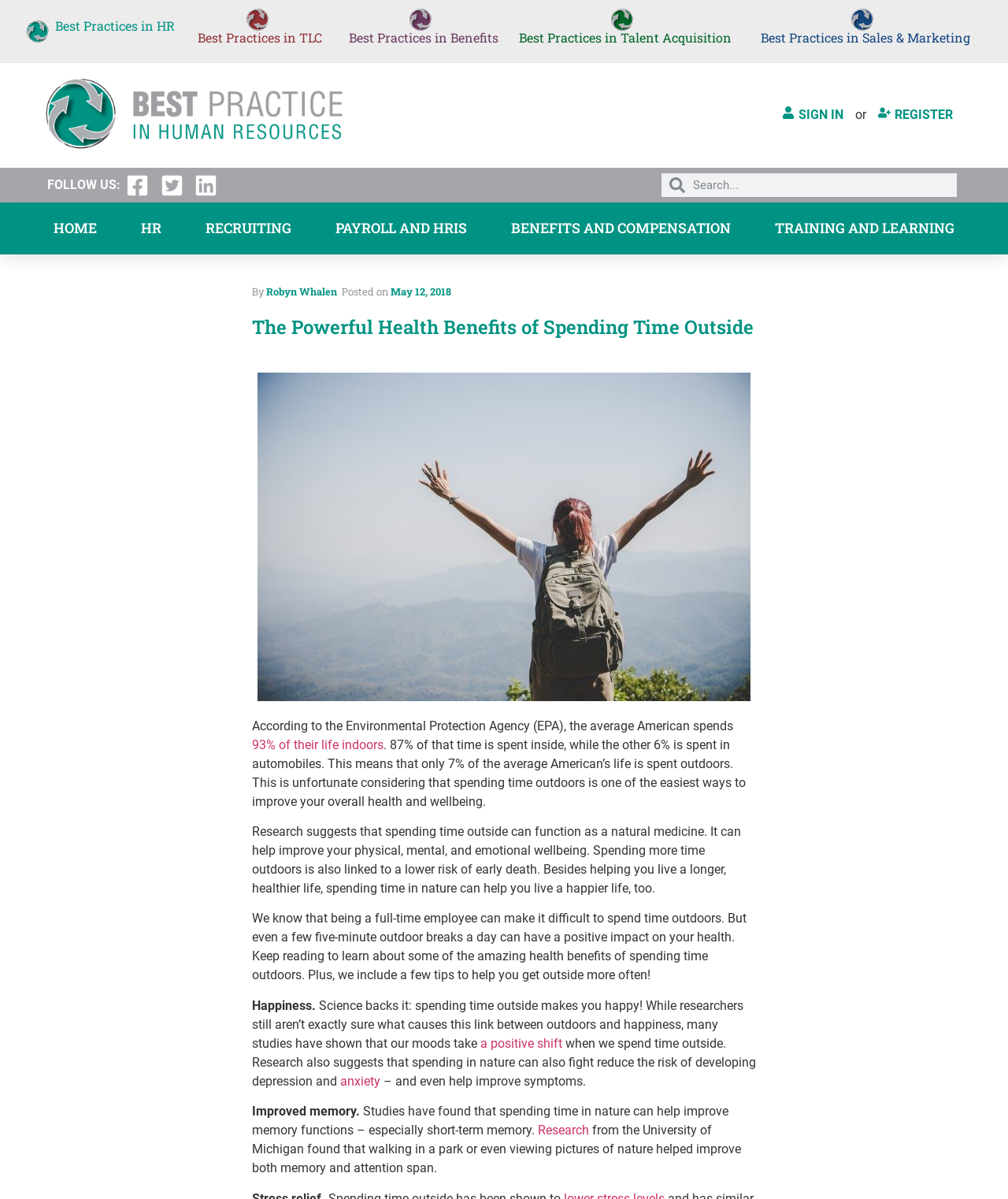Please identify the bounding box coordinates of the area that needs to be clicked to fulfill the following instruction: "Read about the benefits of spending time outside."

[0.25, 0.261, 0.75, 0.284]